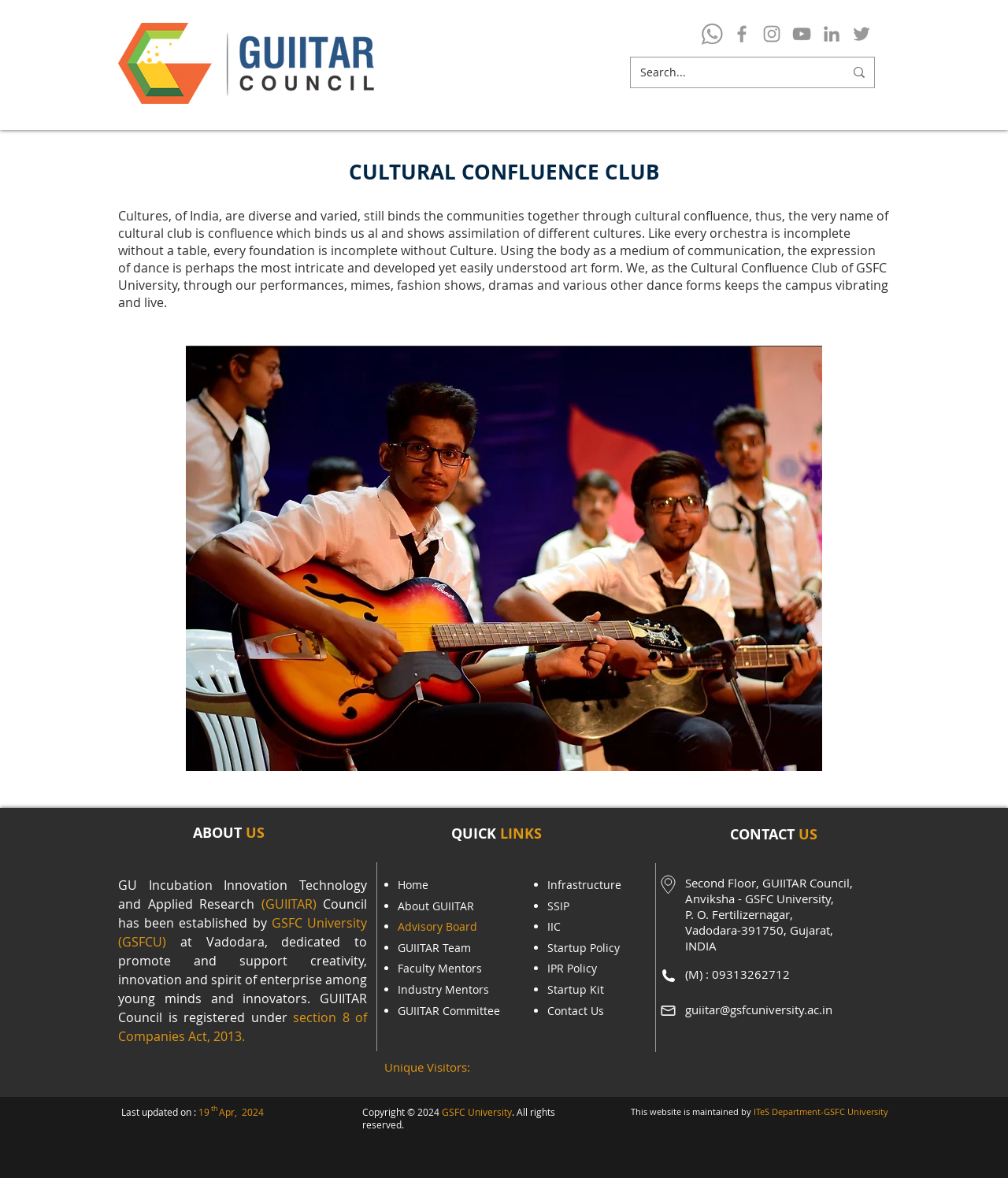Using the element description provided, determine the bounding box coordinates in the format (top-left x, top-left y, bottom-right x, bottom-right y). Ensure that all values are floating point numbers between 0 and 1. Element description: Startup Kit

[0.543, 0.834, 0.599, 0.846]